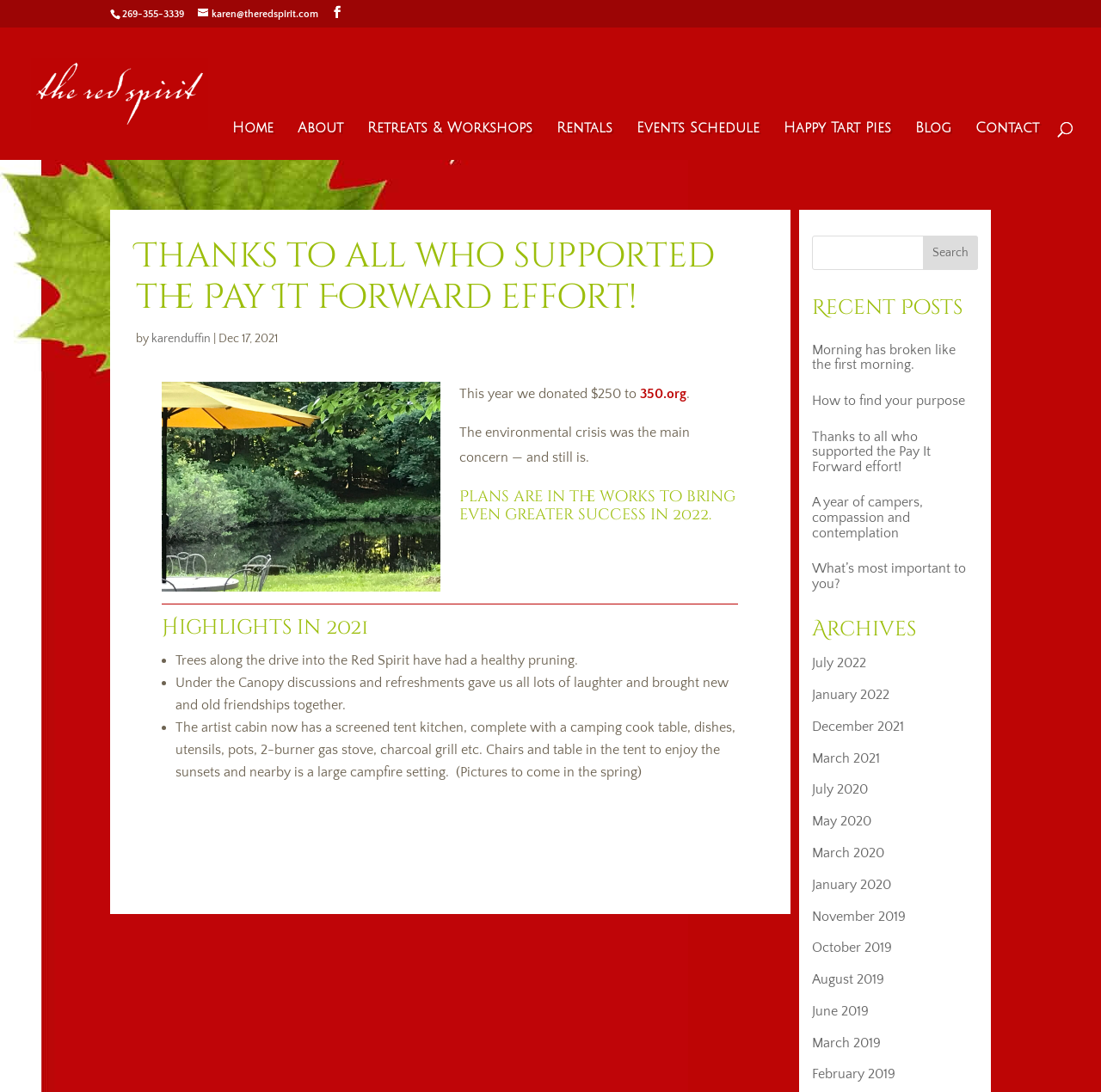What is the phone number on the webpage?
Please ensure your answer is as detailed and informative as possible.

I found the phone number by looking at the static text element with the content '269-355-3339' located at the top of the webpage.